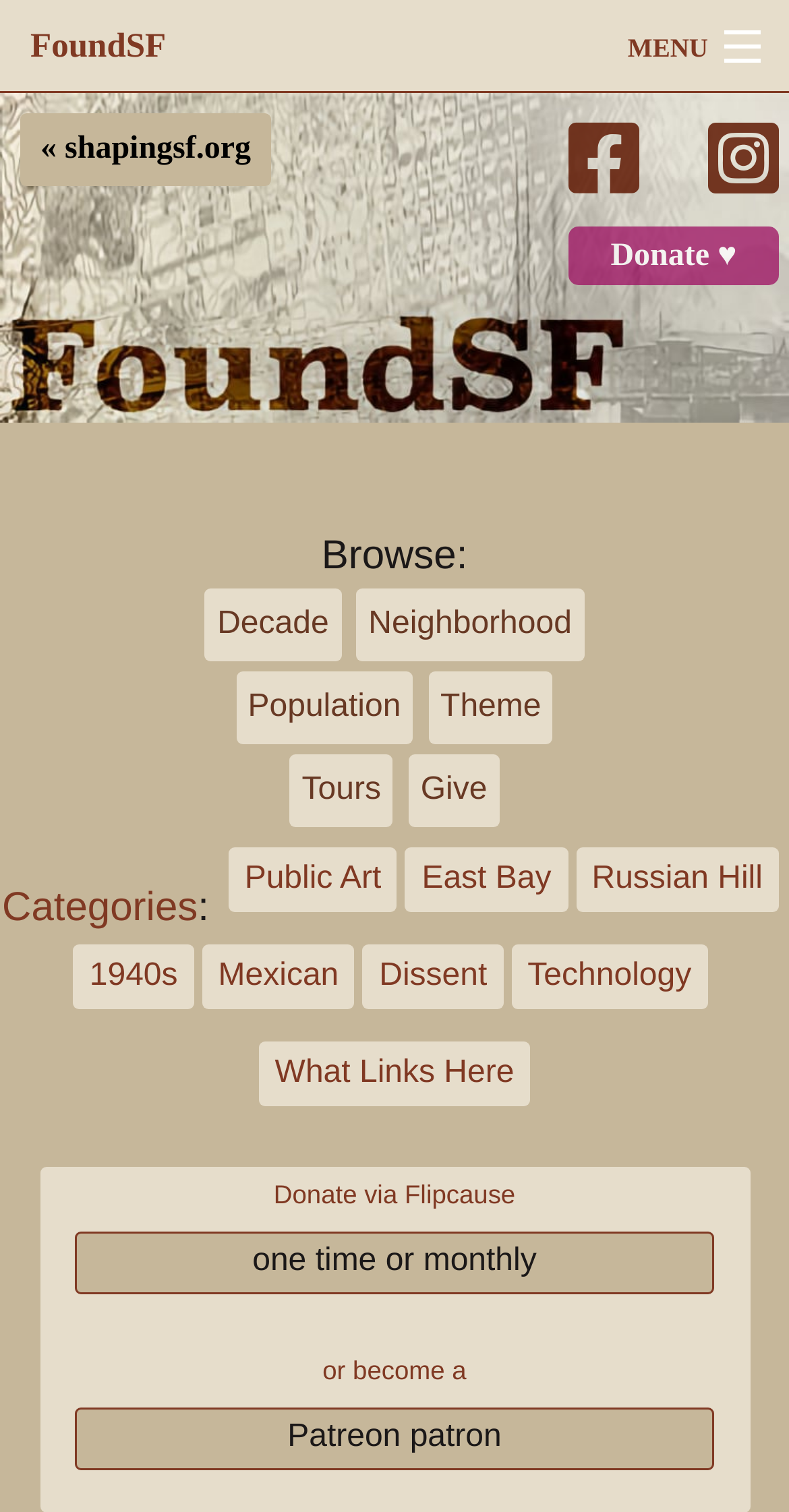How can I support the website?
Use the information from the image to give a detailed answer to the question.

I found the links and text related to donation and support, including 'Donate via Flipcause', 'one time or monthly', and 'become a Patreon patron', which suggest that users can support the website through donations or by becoming a Patreon patron.